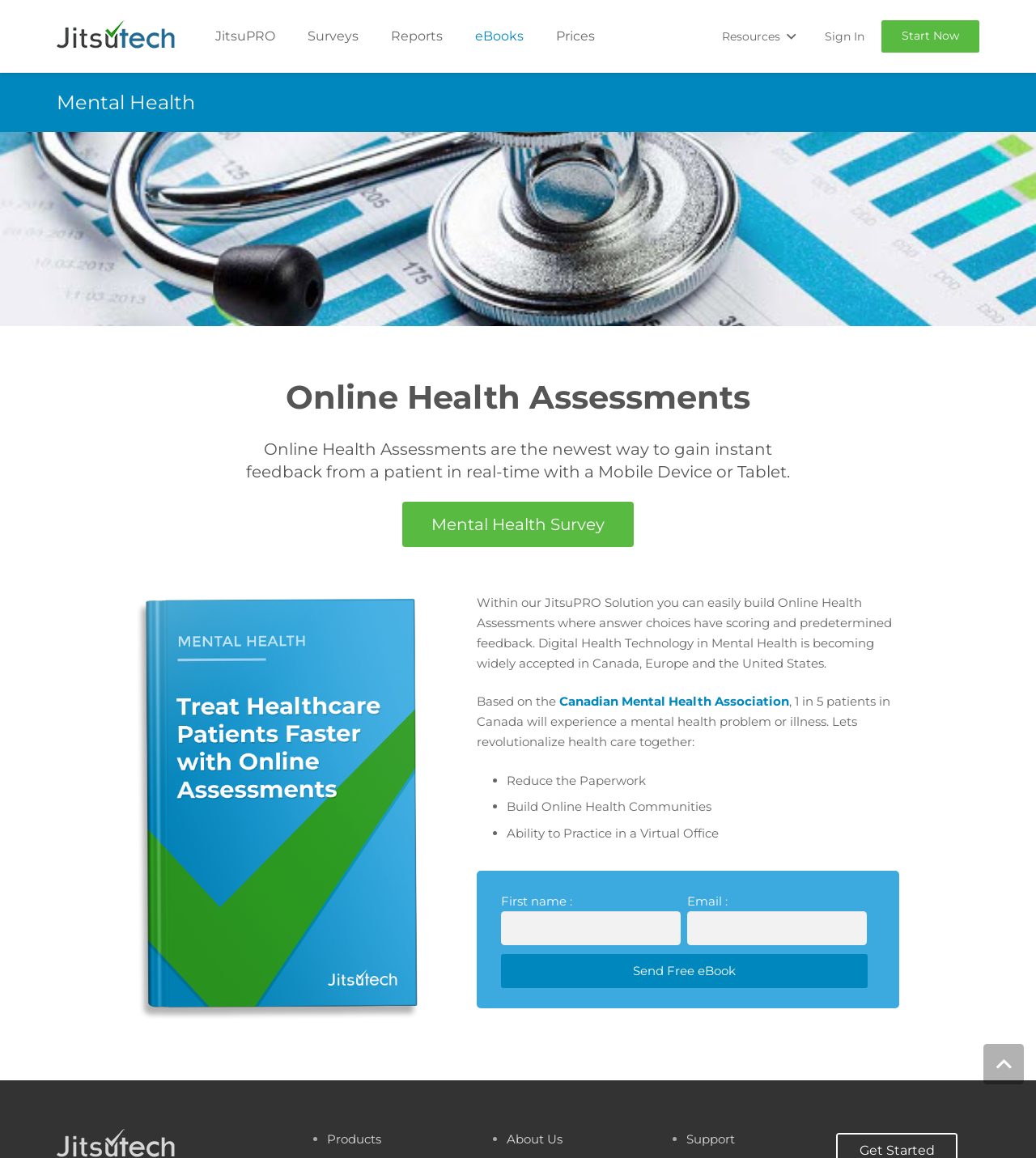Locate the UI element described by Mental Health Survey in the provided webpage screenshot. Return the bounding box coordinates in the format (top-left x, top-left y, bottom-right x, bottom-right y), ensuring all values are between 0 and 1.

[0.388, 0.433, 0.612, 0.472]